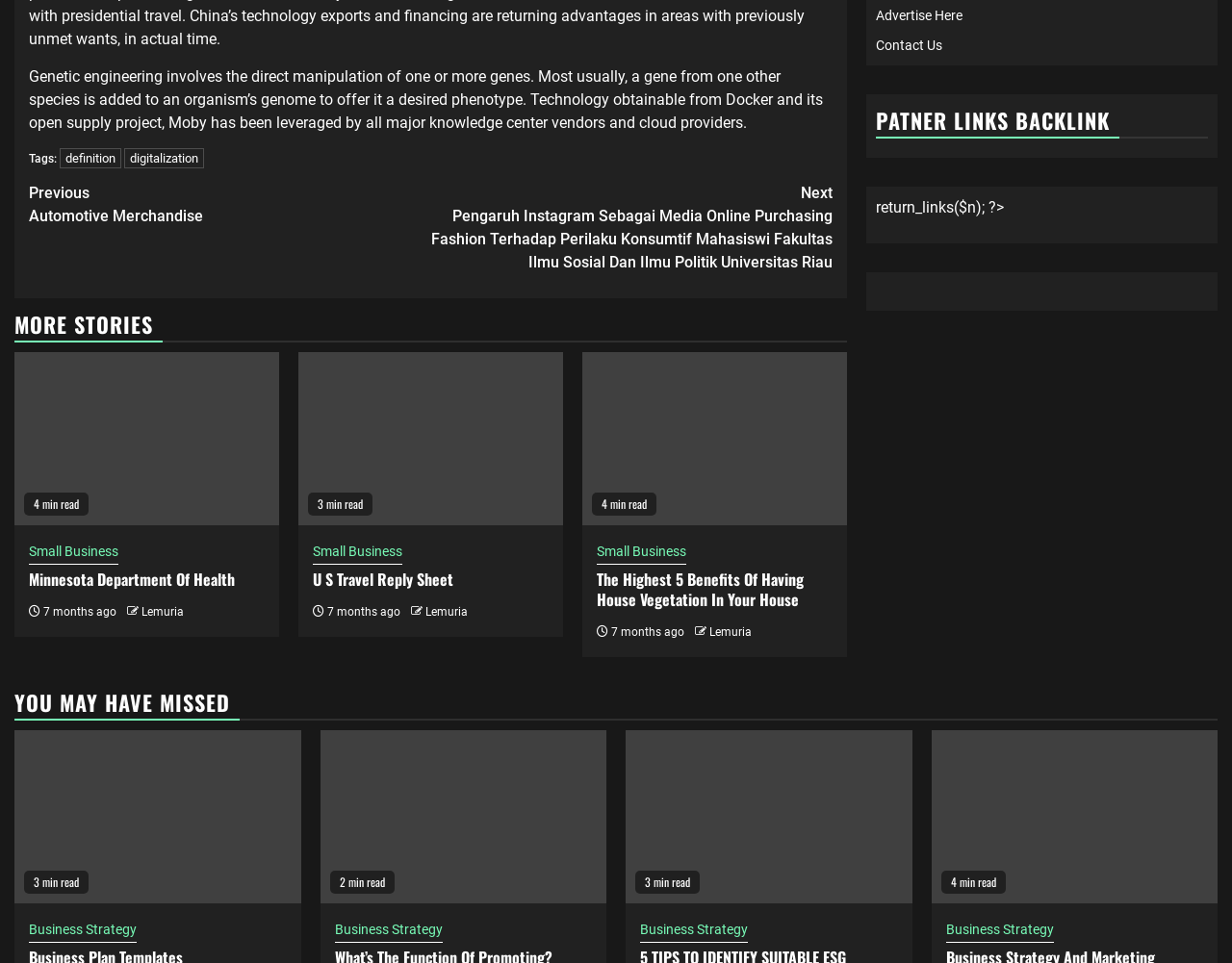Please specify the coordinates of the bounding box for the element that should be clicked to carry out this instruction: "Check 'MORE STORIES'". The coordinates must be four float numbers between 0 and 1, formatted as [left, top, right, bottom].

[0.012, 0.32, 0.688, 0.356]